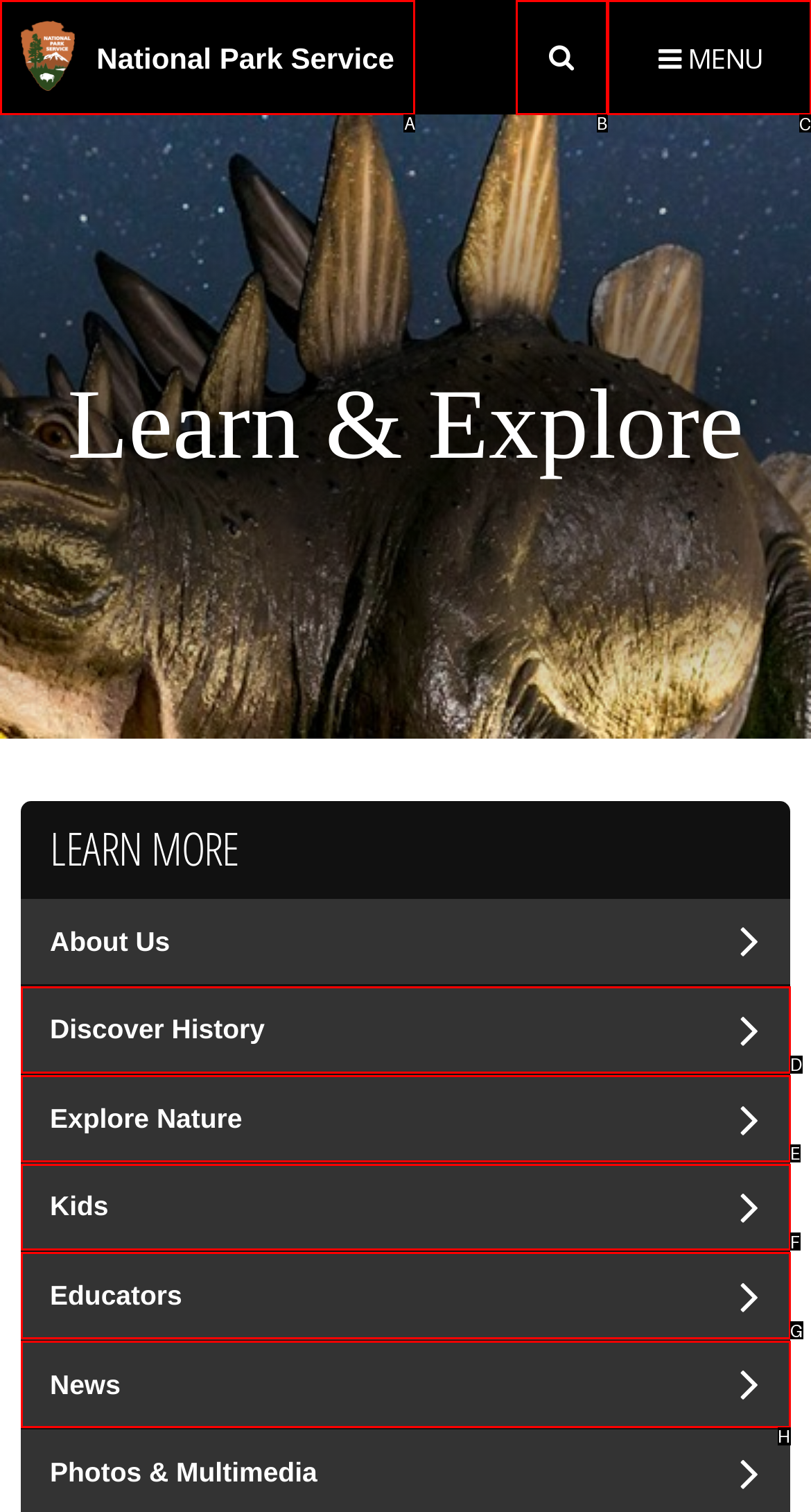Select the correct HTML element to complete the following task: Open the menu
Provide the letter of the choice directly from the given options.

C